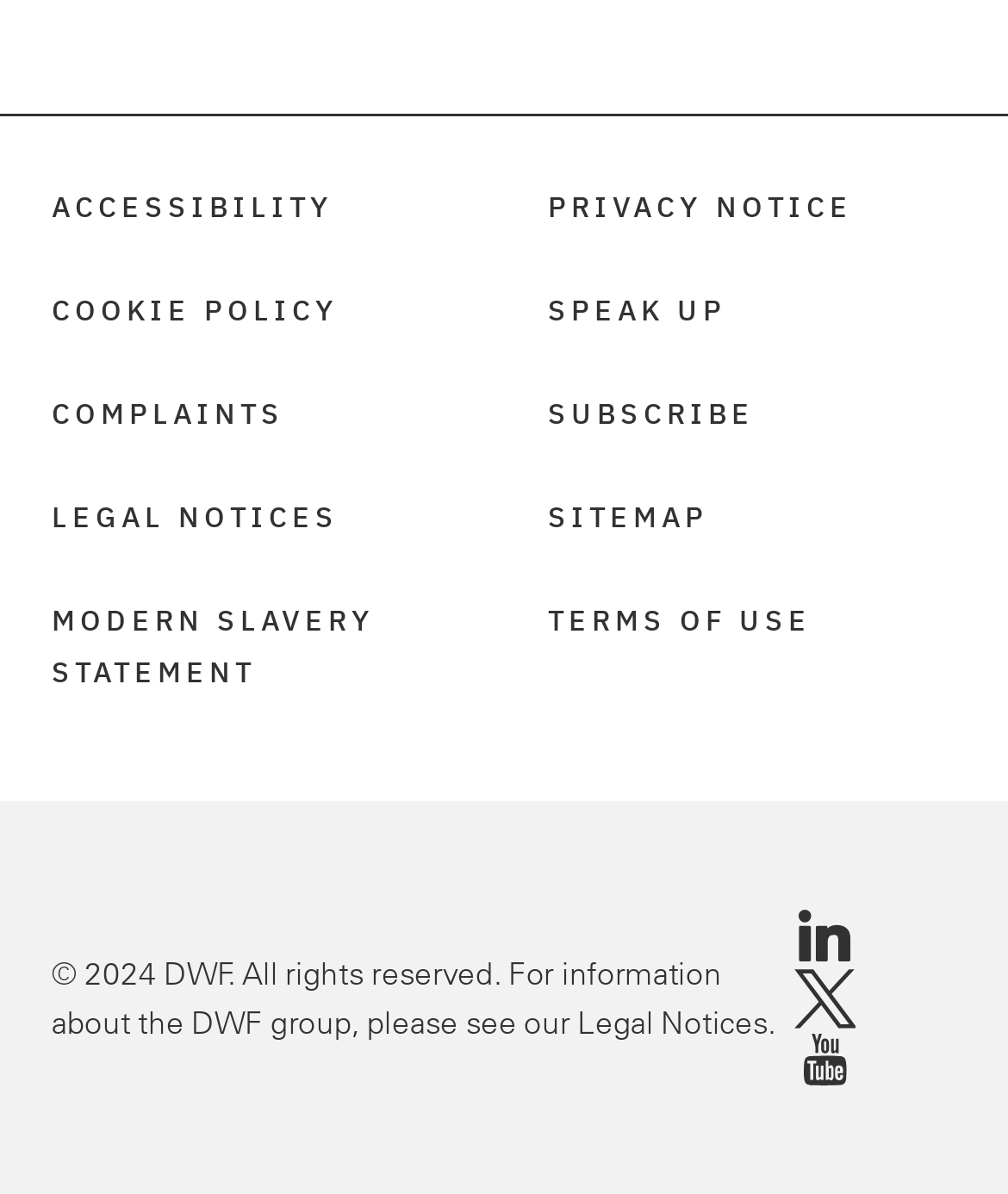What is the last link in the first column?
Using the visual information from the image, give a one-word or short-phrase answer.

MODERN SLAVERY STATEMENT